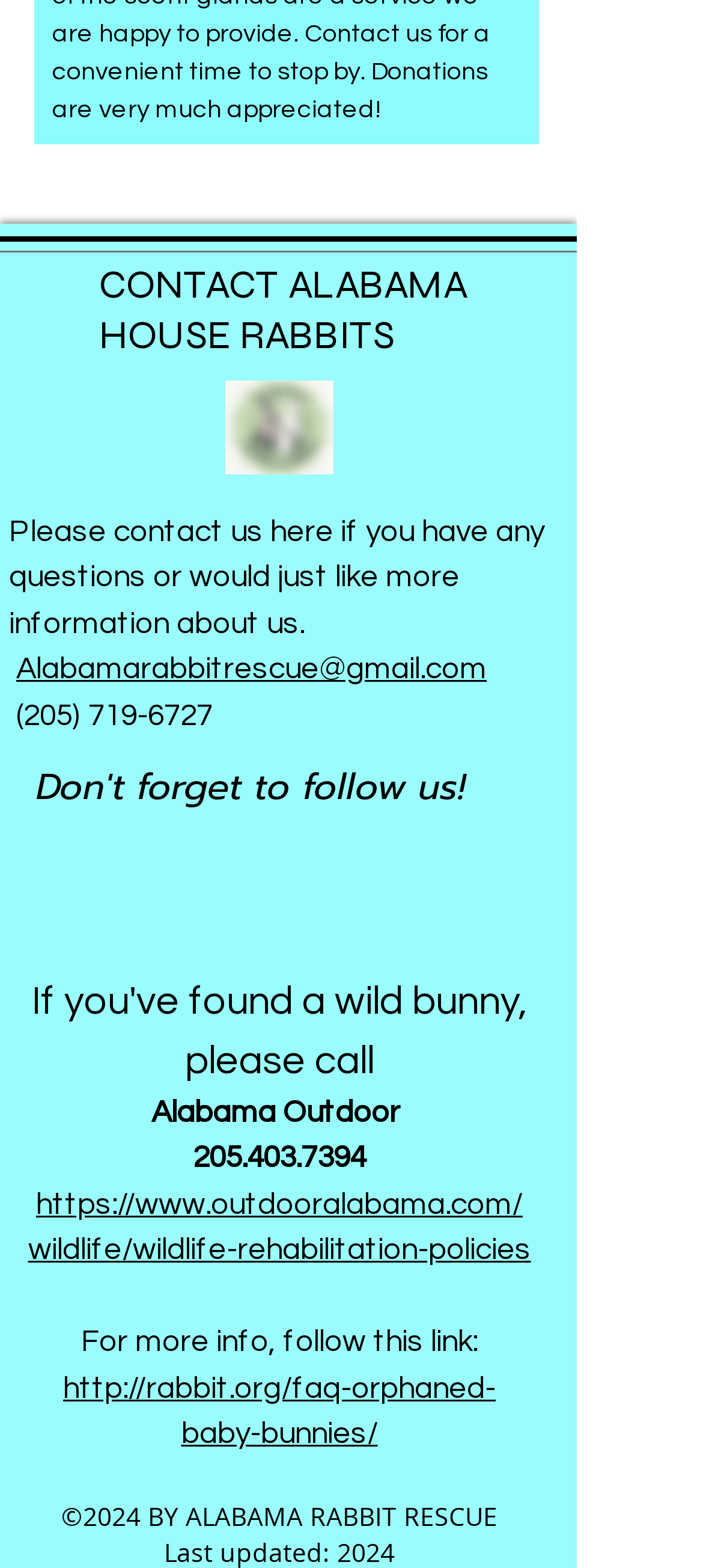What year does the copyright of Alabama Rabbit Rescue belong to?
Based on the screenshot, provide a one-word or short-phrase response.

2024